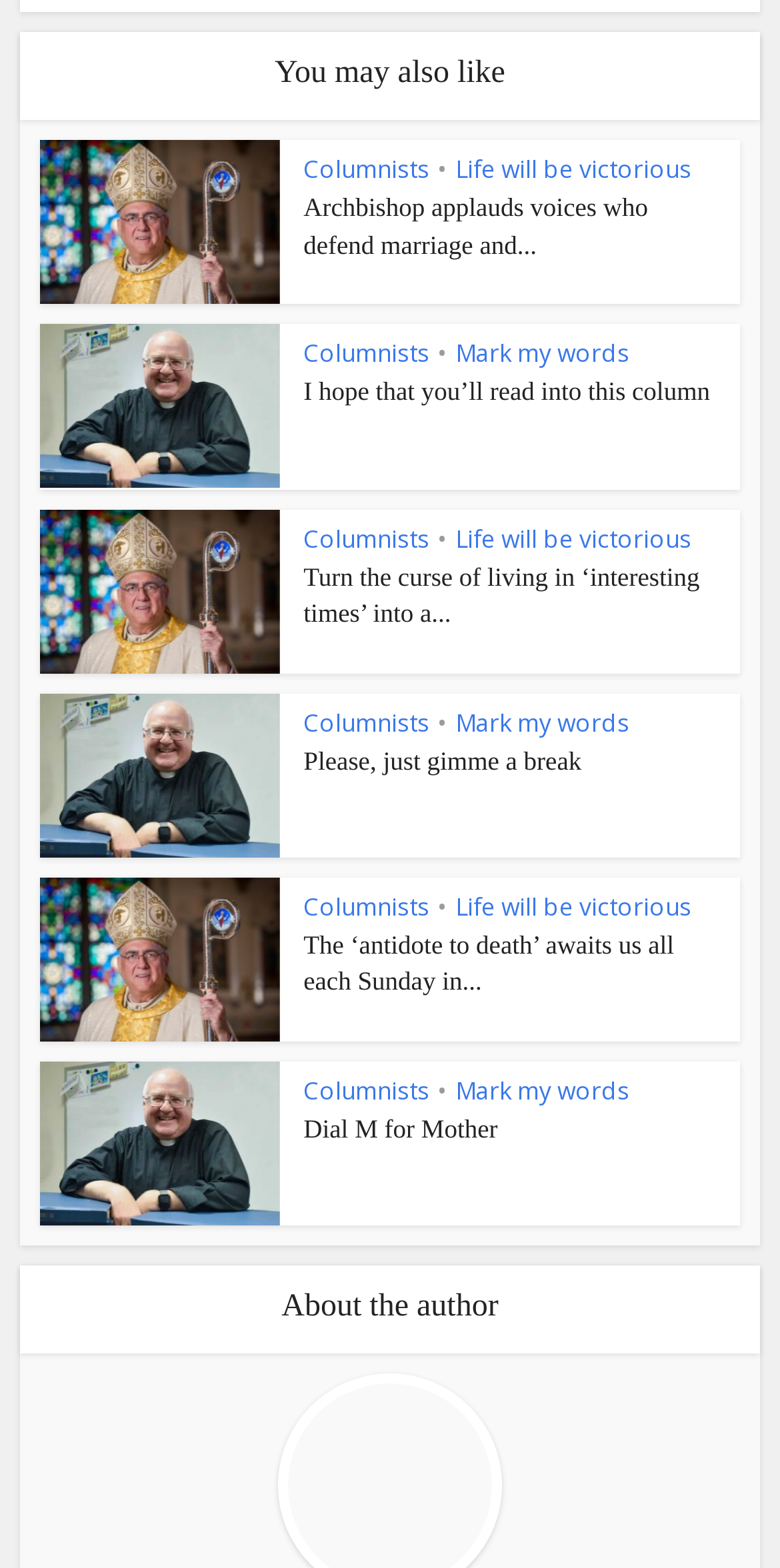Respond with a single word or phrase to the following question:
What is the title of the first article?

Archbishop applauds voices who defend marriage and…